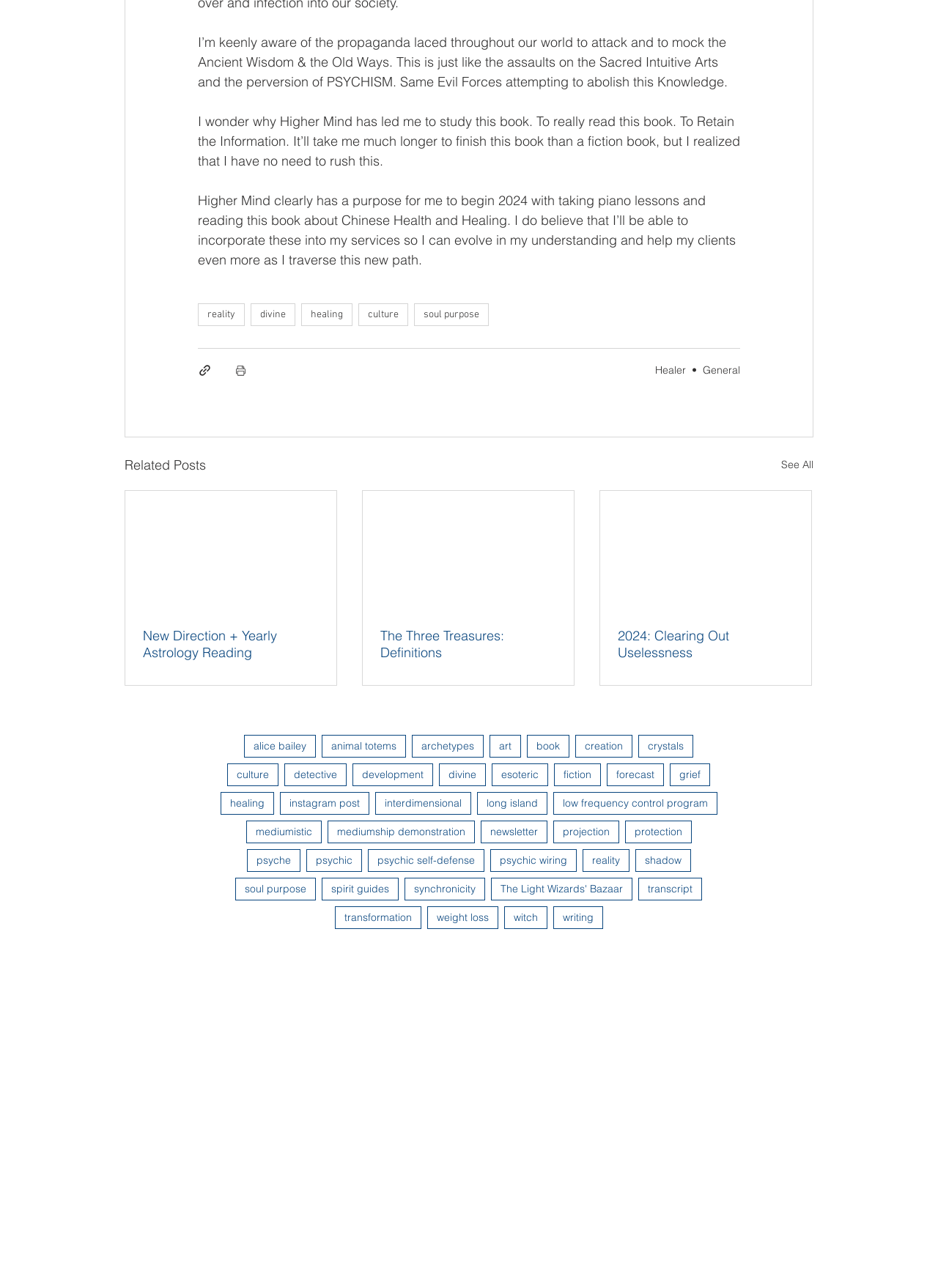What is the category of the related posts?
Refer to the image and offer an in-depth and detailed answer to the question.

The related posts section has a link labeled 'General', which suggests that the category of the related posts is General.